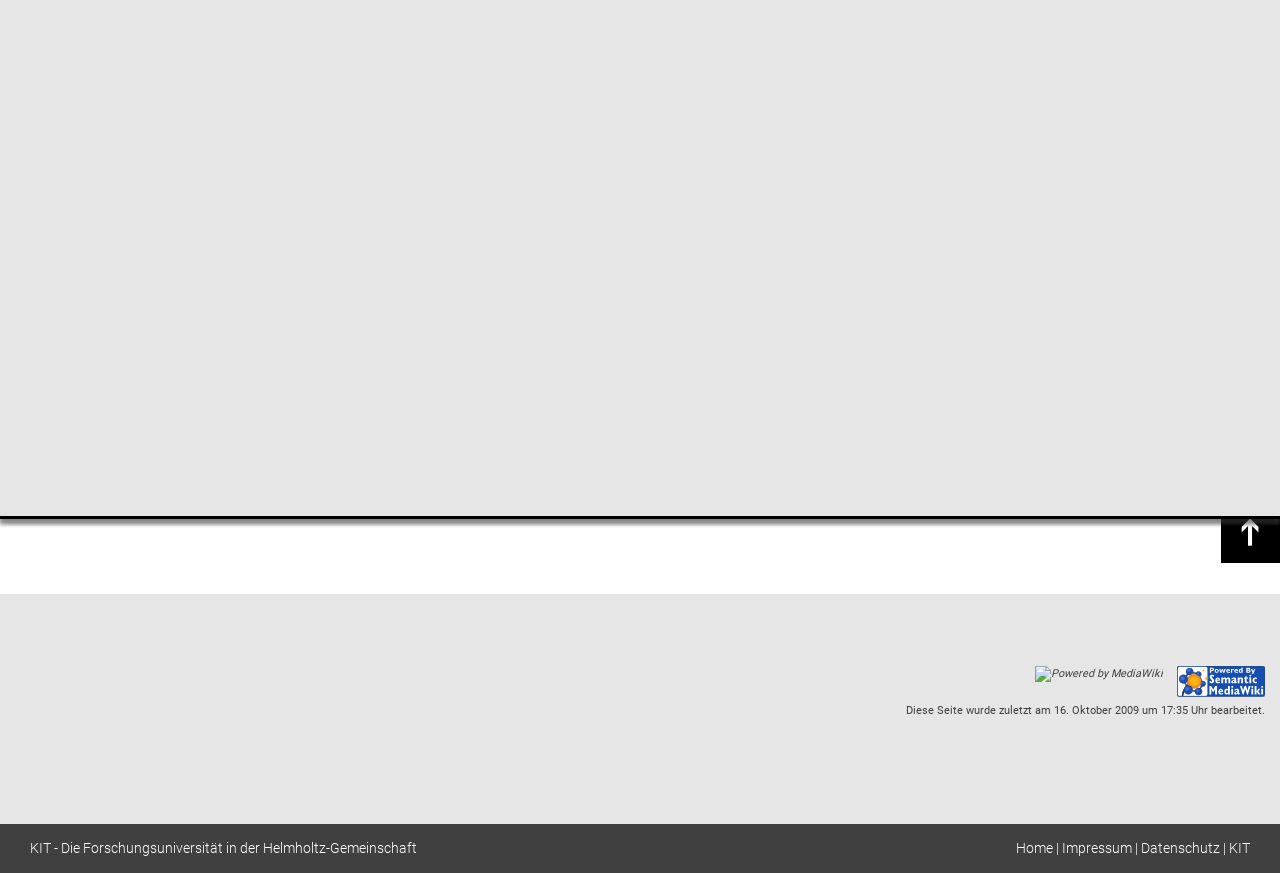Predict the bounding box for the UI component with the following description: "alt="Powered by MediaWiki"".

[0.809, 0.764, 0.909, 0.778]